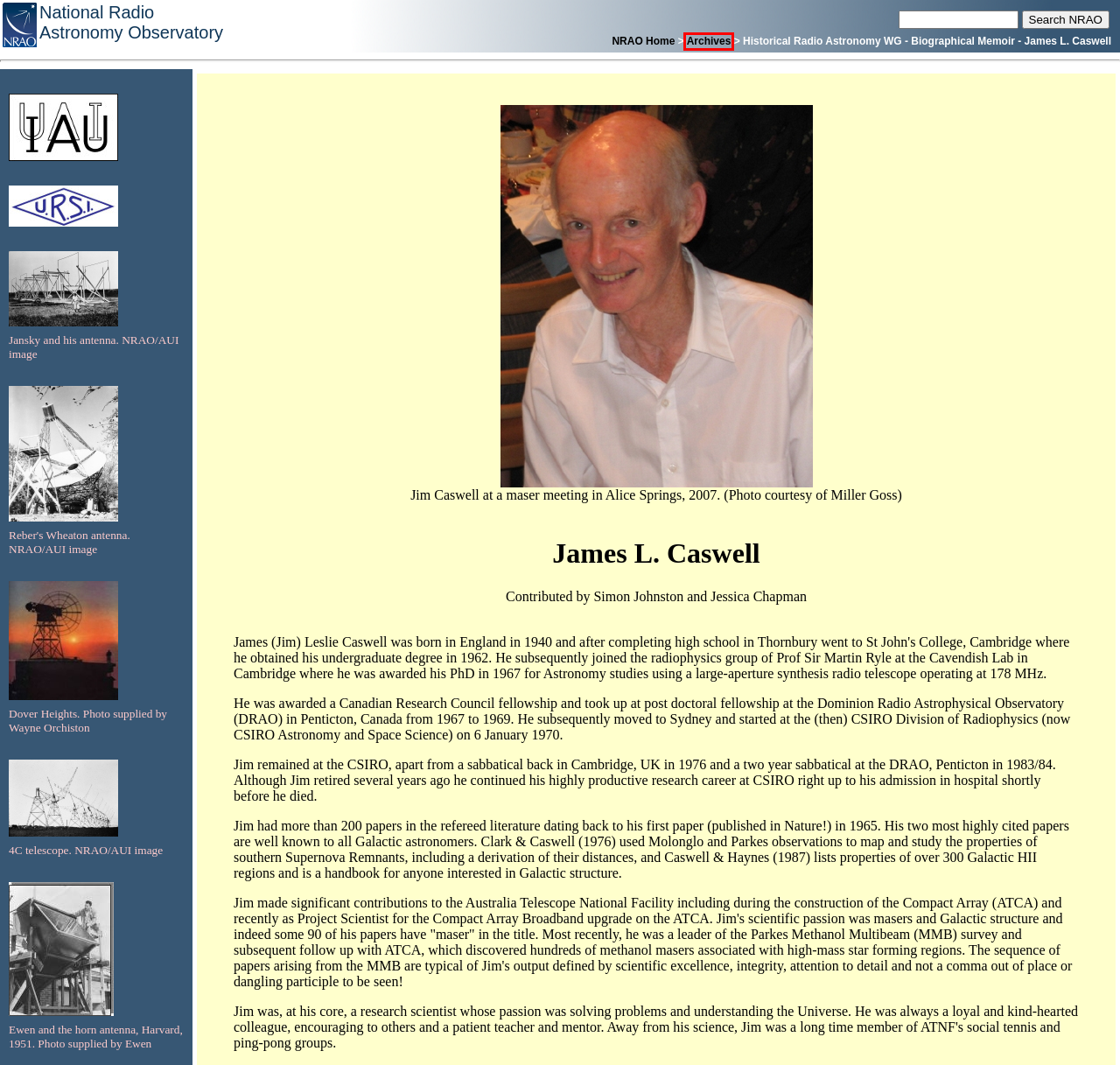Check out the screenshot of a webpage with a red rectangle bounding box. Select the best fitting webpage description that aligns with the new webpage after clicking the element inside the bounding box. Here are the candidates:
A. Diversity and Inclusion at NRAO — NRAO Information
B. Search NRAO
C. Home · NRAO/AUI Archives
D. NRAO - Contact Query Results
E. Admin Services — NRAO Information
F. NRAO Directories
G. National Radio Astronomy Observatory – Revealing the Hidden Universe
H. National Radio Astronomy Observatory Web Site Map

C